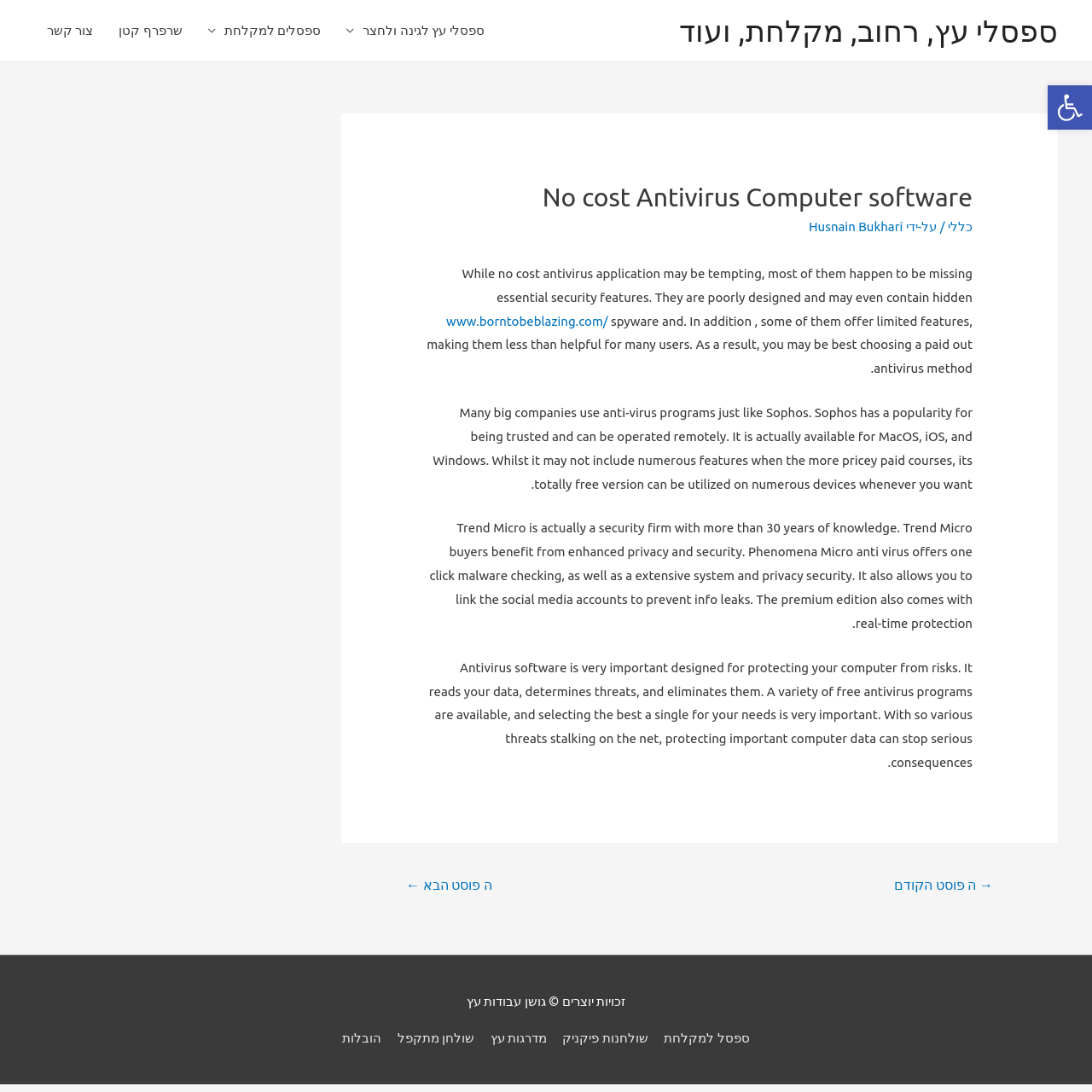Predict the bounding box coordinates of the UI element that matches this description: "פתח סרגל נגישות". The coordinates should be in the format [left, top, right, bottom] with each value between 0 and 1.

[0.959, 0.078, 1.0, 0.119]